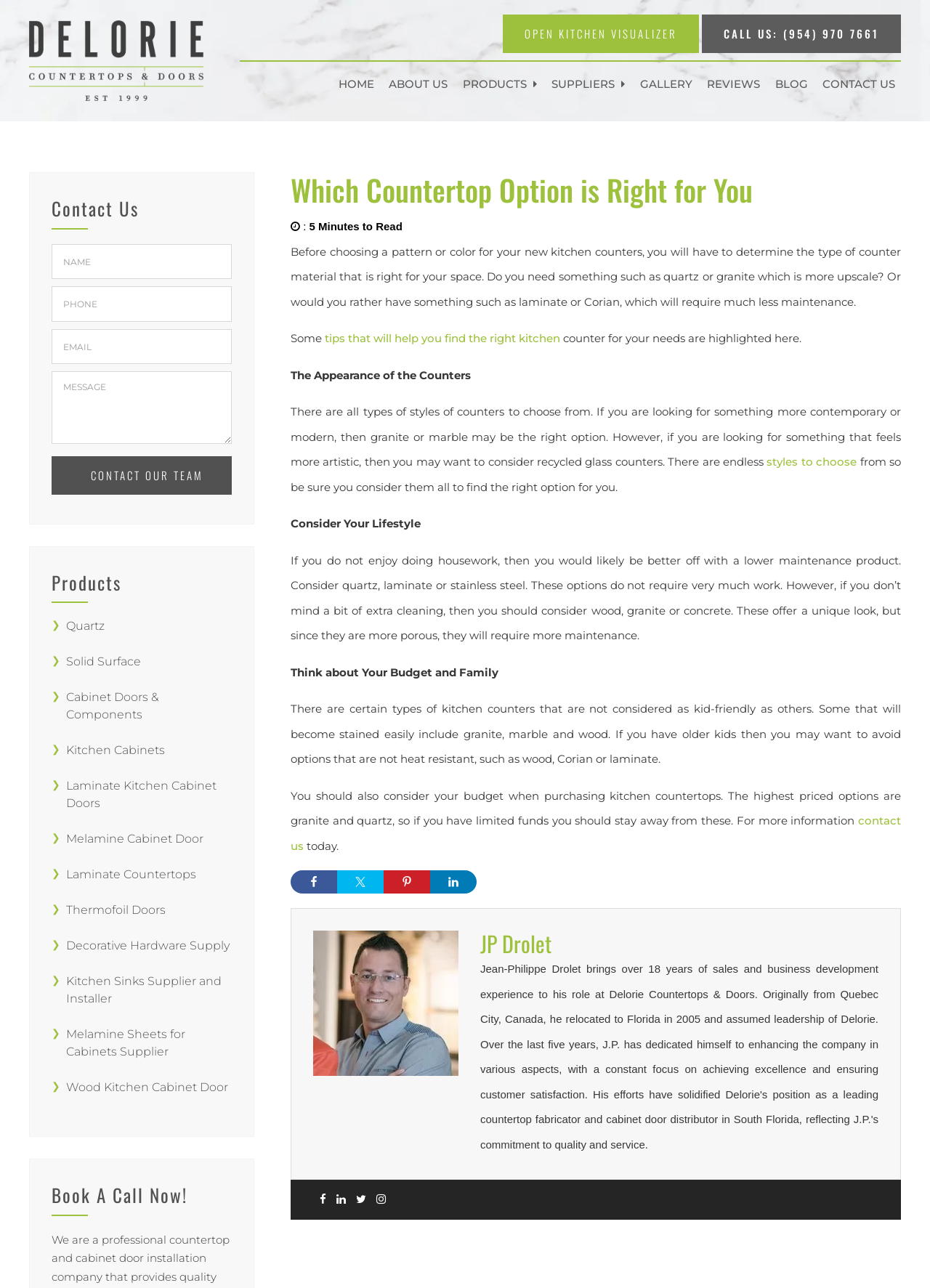Given the description: "Call Us: (954) 970 7661", determine the bounding box coordinates of the UI element. The coordinates should be formatted as four float numbers between 0 and 1, [left, top, right, bottom].

[0.755, 0.022, 0.969, 0.032]